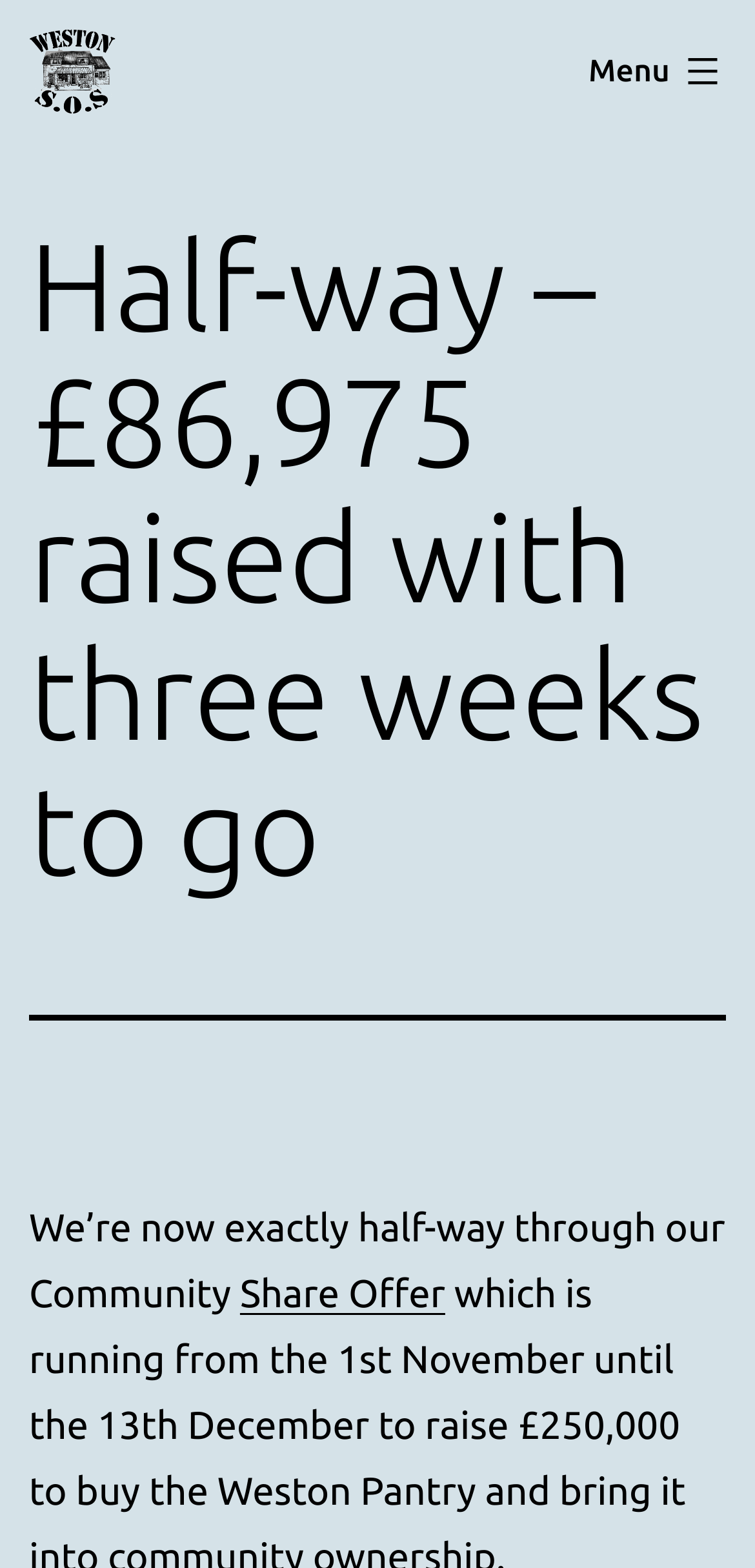Provide a one-word or brief phrase answer to the question:
What is the name of the organization?

Weston SOS